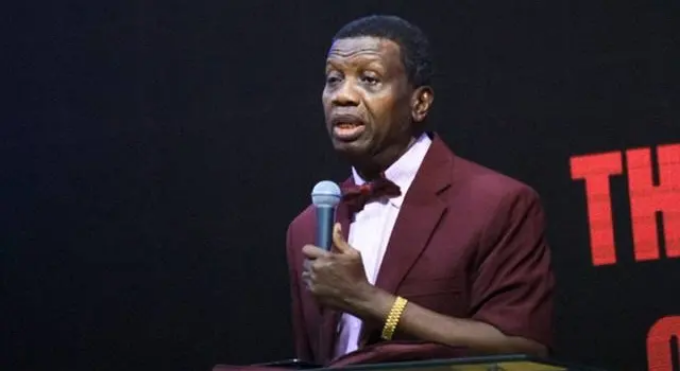Respond to the question with just a single word or phrase: 
What is the individual holding?

A microphone